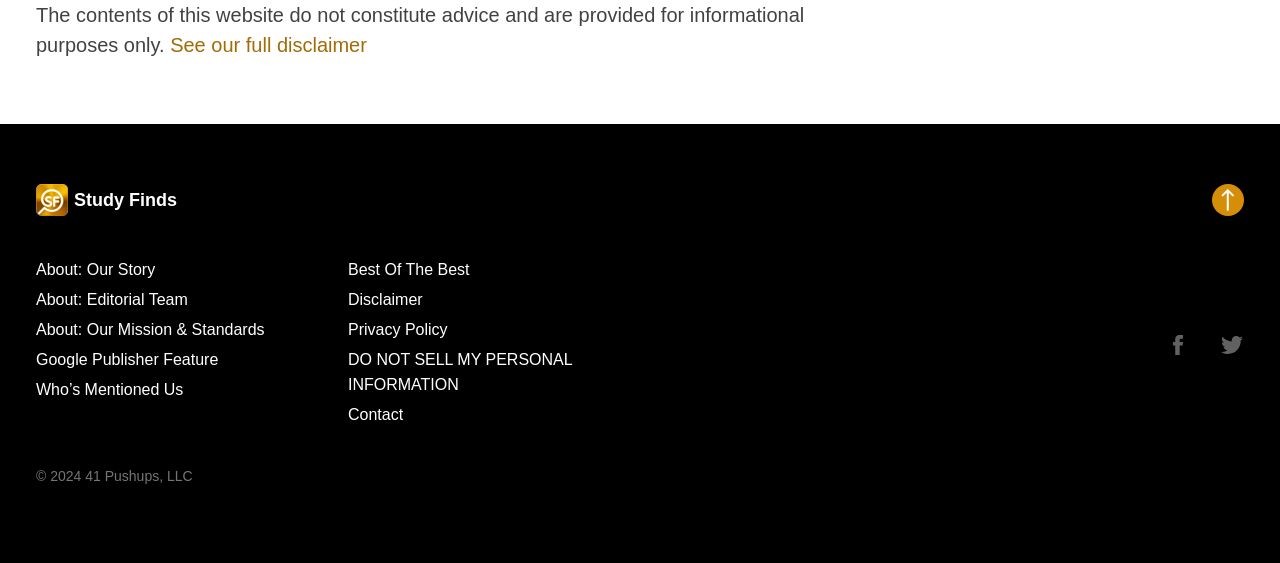Respond concisely with one word or phrase to the following query:
What social media platforms are linked on the website?

Facebook and Twitter